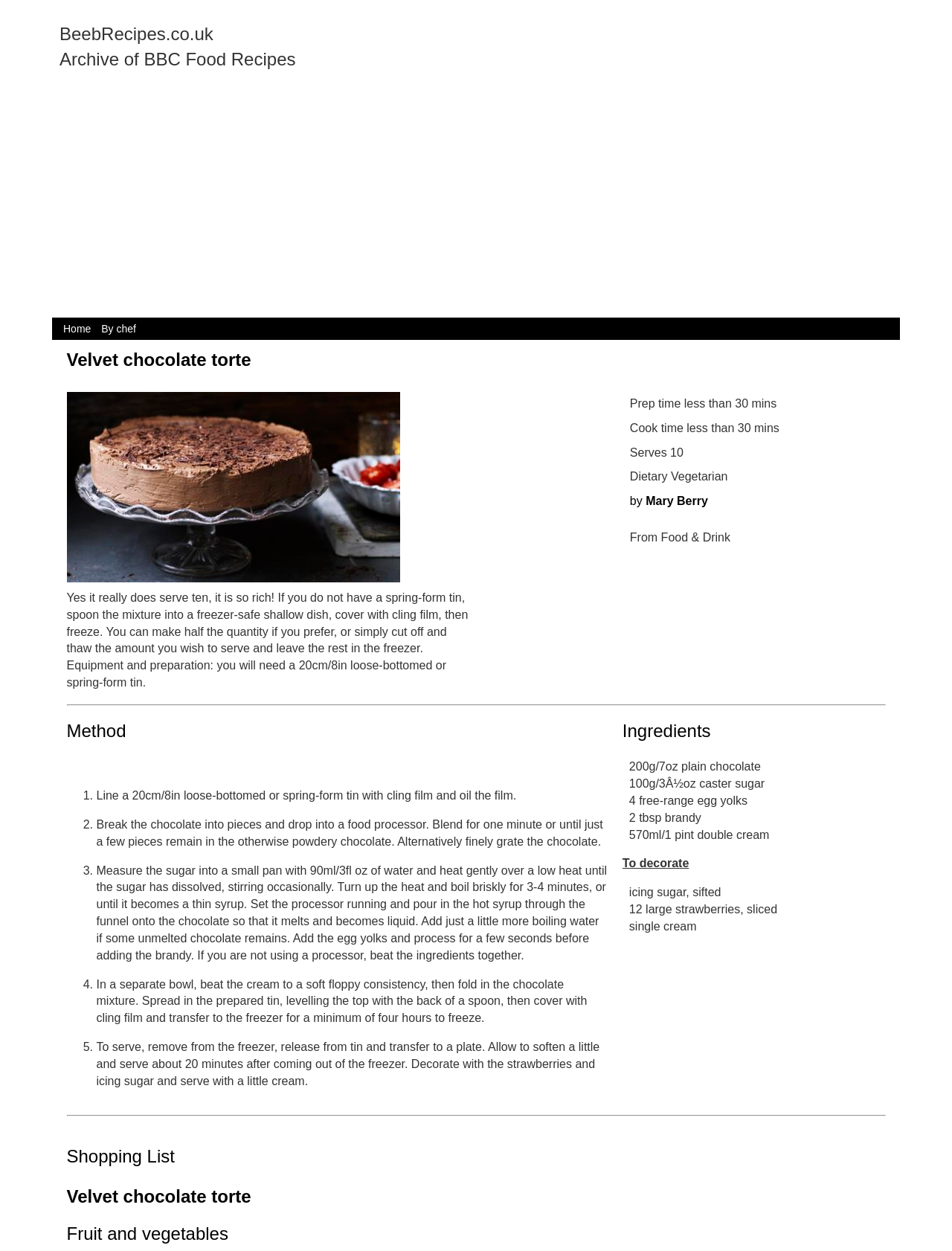From the webpage screenshot, predict the bounding box coordinates (top-left x, top-left y, bottom-right x, bottom-right y) for the UI element described here: by Mary Berry

[0.662, 0.396, 0.922, 0.417]